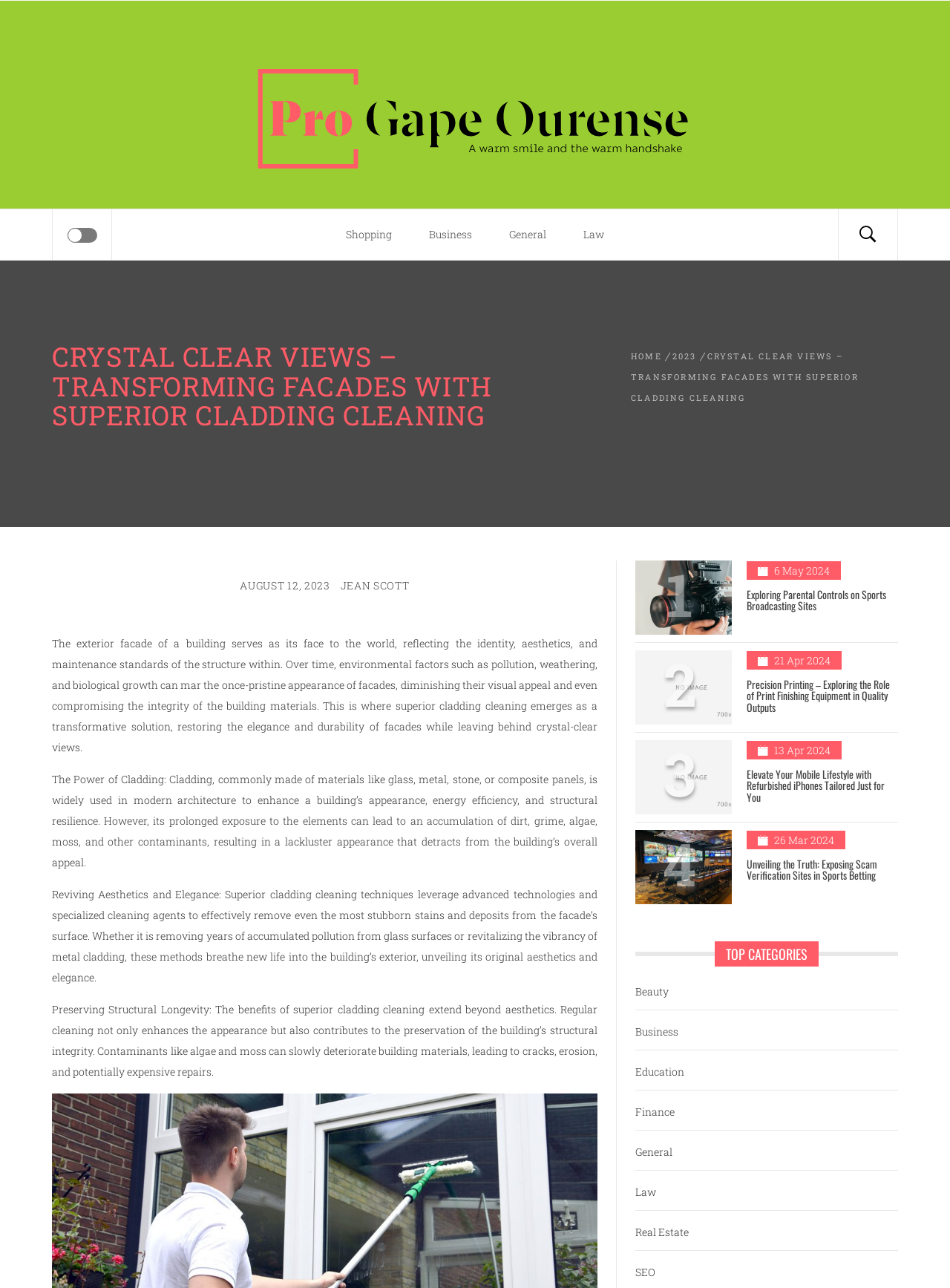Please provide a detailed answer to the question below by examining the image:
How many categories are listed on the webpage?

By examining the webpage's content, I found eight categories listed, which are Beauty, Business, Education, Finance, General, Law, Real Estate, and SEO. These categories are likely used to categorize the articles and other content on the webpage.